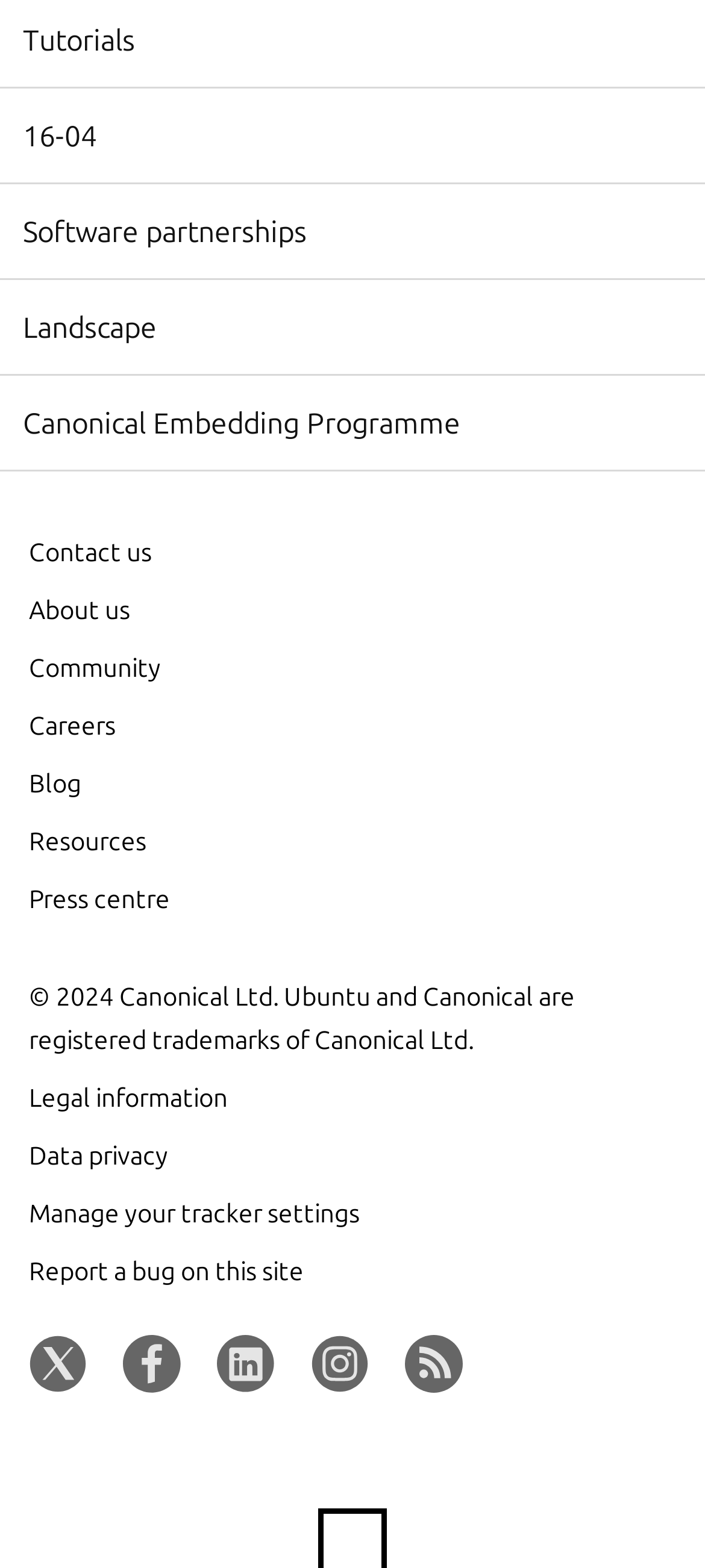Locate the bounding box coordinates of the clickable region to complete the following instruction: "Search for a topic."

None